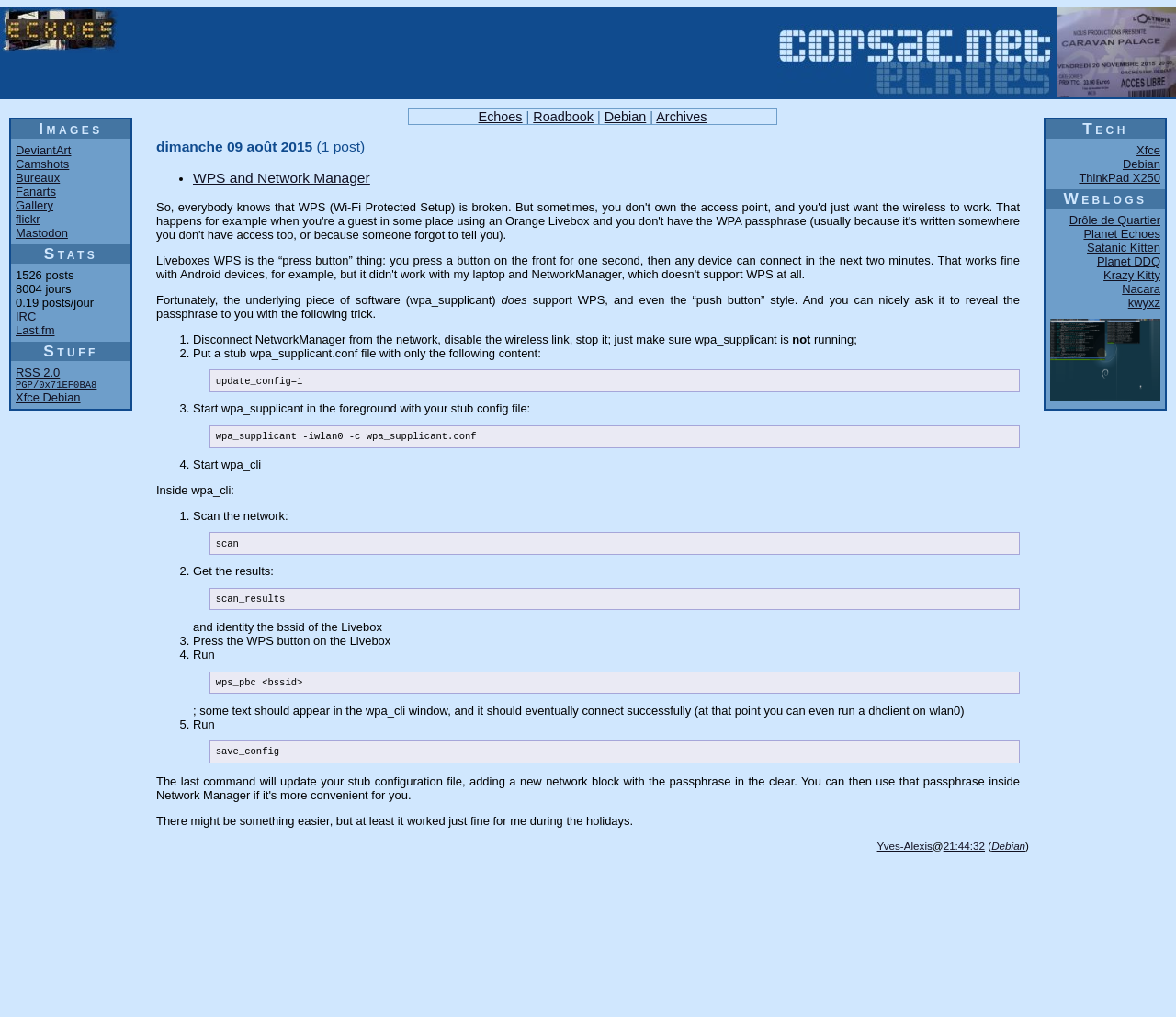Find and specify the bounding box coordinates that correspond to the clickable region for the instruction: "Read the post about WPS and Network Manager".

[0.164, 0.167, 0.315, 0.182]